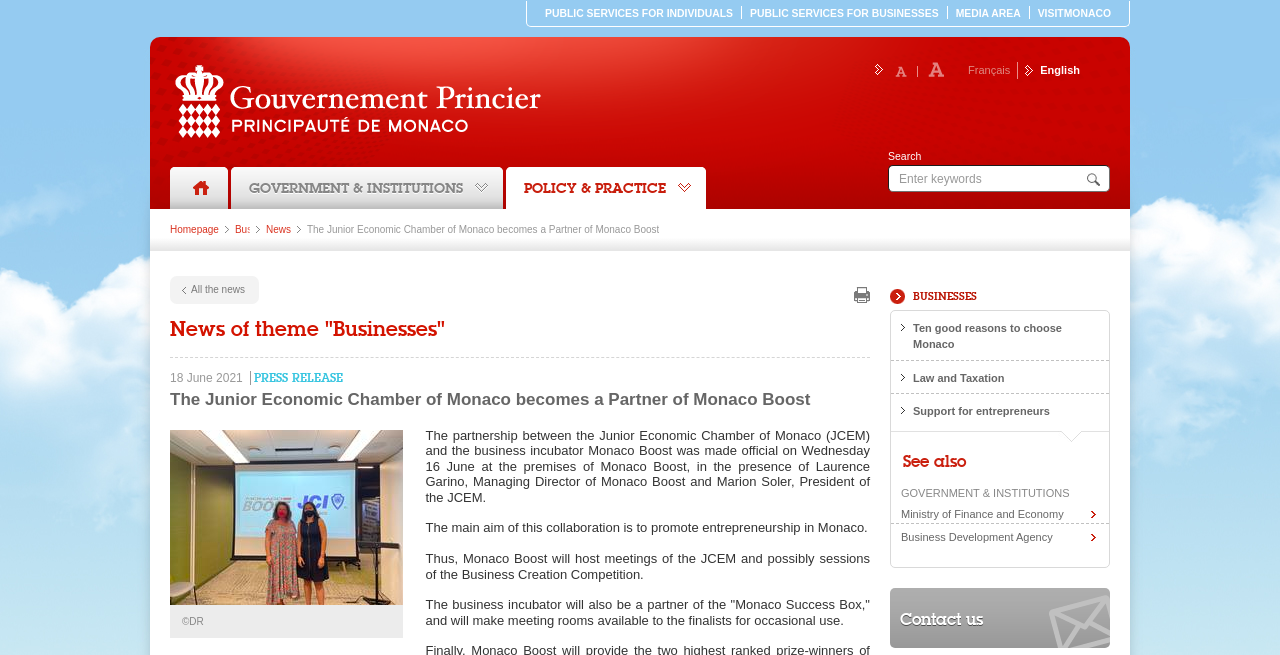Find the bounding box coordinates of the clickable area that will achieve the following instruction: "Contact us".

[0.703, 0.924, 0.859, 0.966]